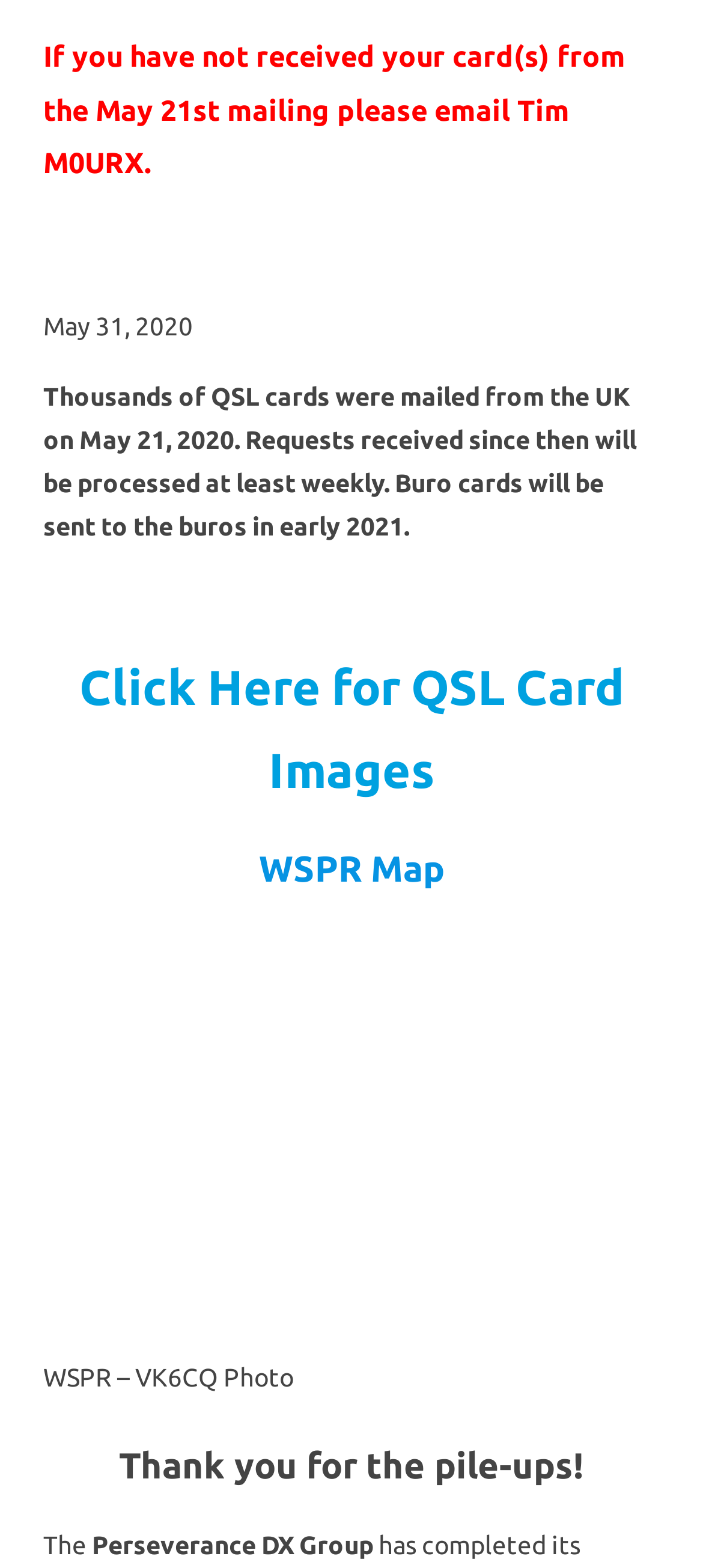What is the author's sentiment expressed in the sentence 'Thank you for the pile-ups!'?
Can you provide an in-depth and detailed response to the question?

I inferred the sentiment by analyzing the sentence 'Thank you for the pile-ups!' which expresses gratitude and appreciation for something, in this case, the pile-ups.